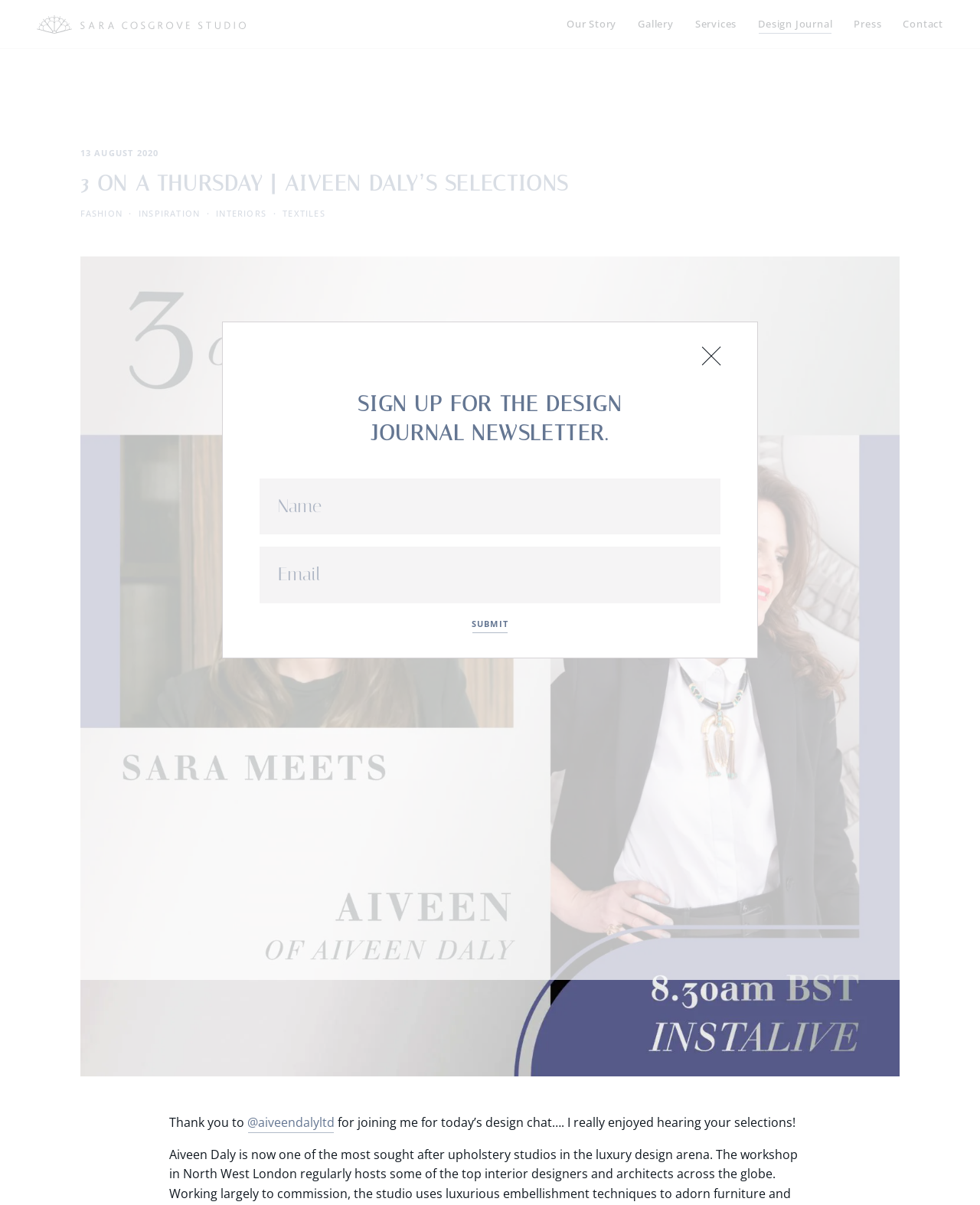Provide the bounding box coordinates of the HTML element this sentence describes: "YouTube". The bounding box coordinates consist of four float numbers between 0 and 1, i.e., [left, top, right, bottom].

None